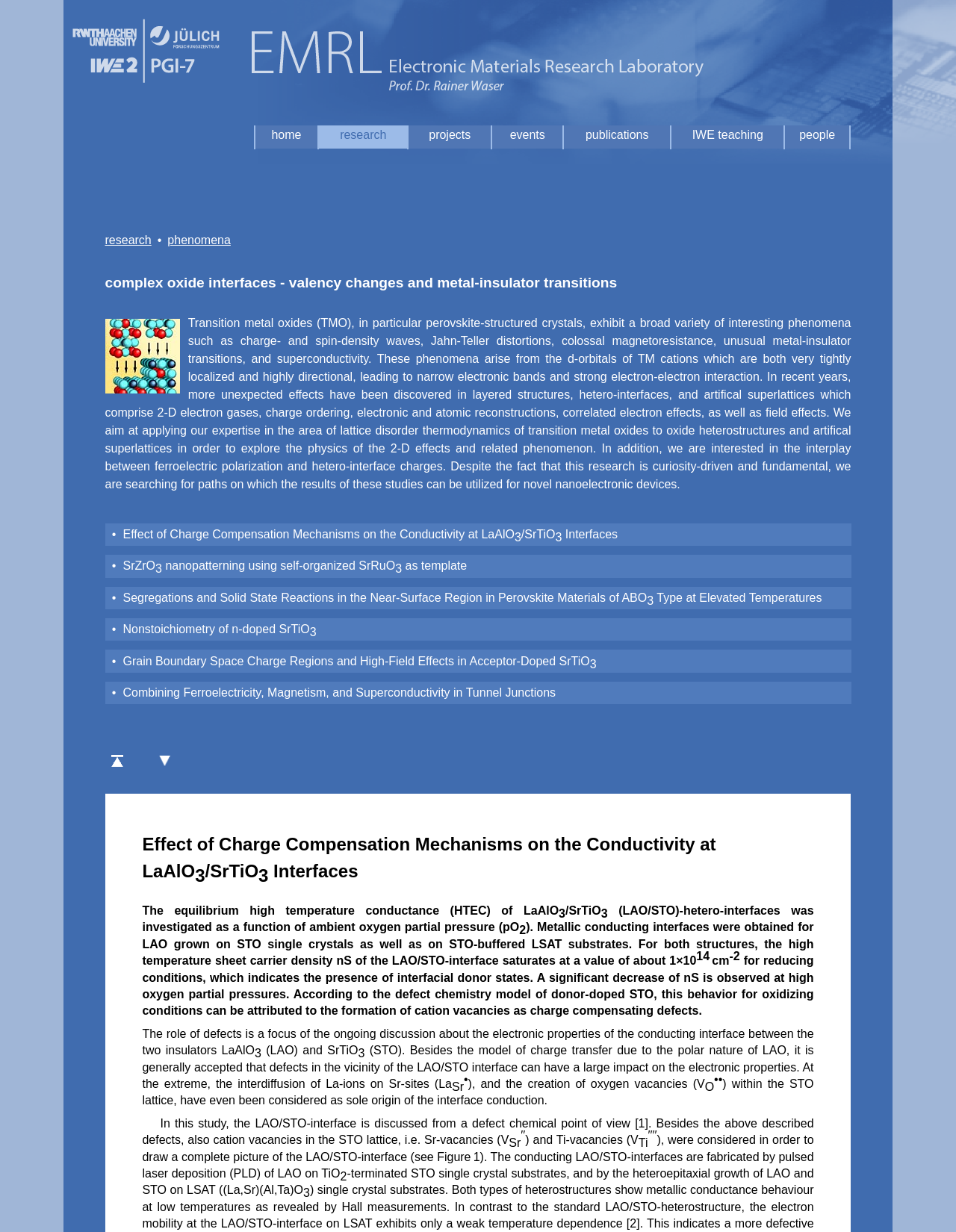Can you find the bounding box coordinates for the UI element given this description: "•Nonstoichiometry of n-doped SrTiO3"? Provide the coordinates as four float numbers between 0 and 1: [left, top, right, bottom].

[0.11, 0.502, 0.89, 0.52]